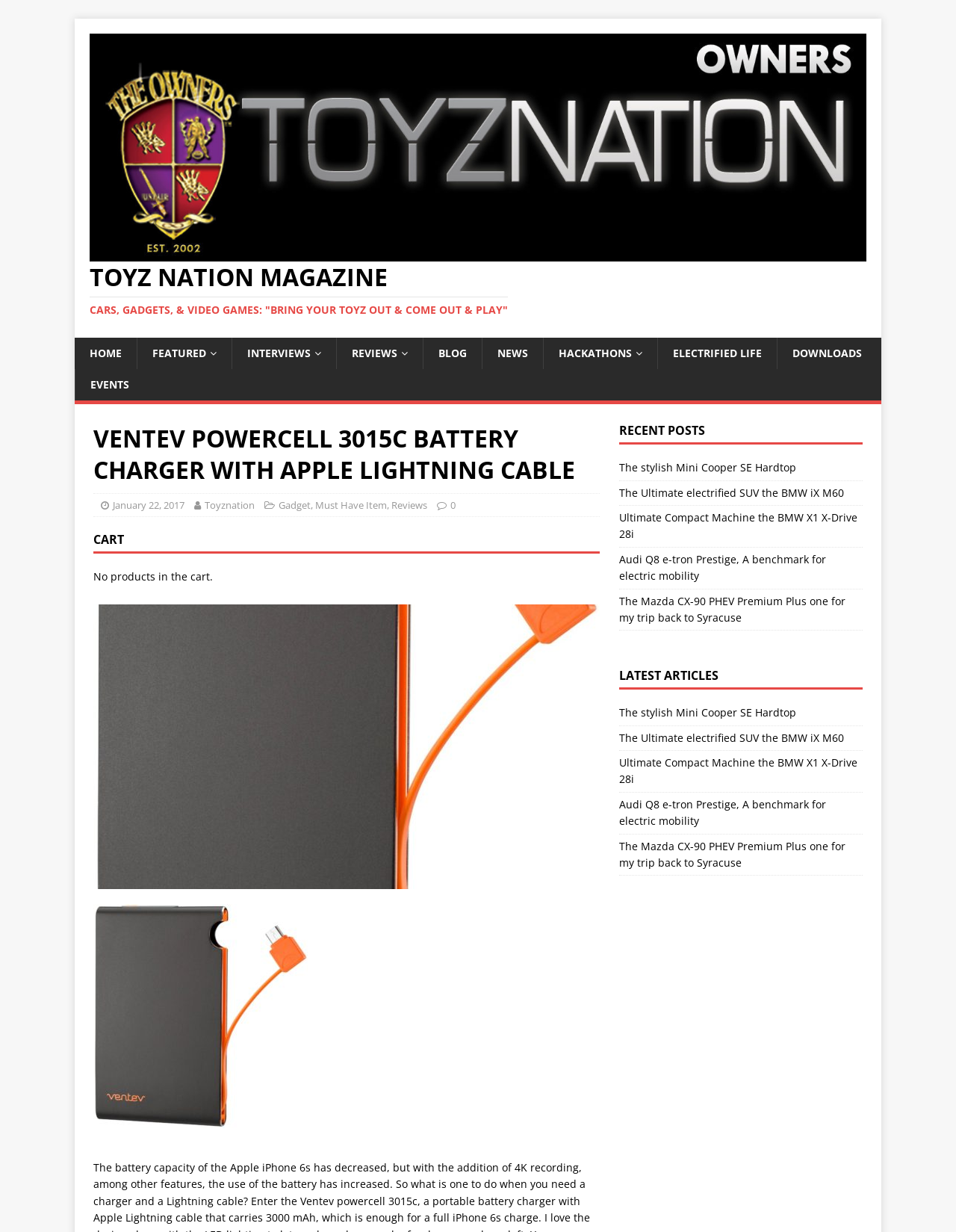Determine the bounding box coordinates for the clickable element to execute this instruction: "Click on the 'HOME' link". Provide the coordinates as four float numbers between 0 and 1, i.e., [left, top, right, bottom].

[0.078, 0.274, 0.143, 0.3]